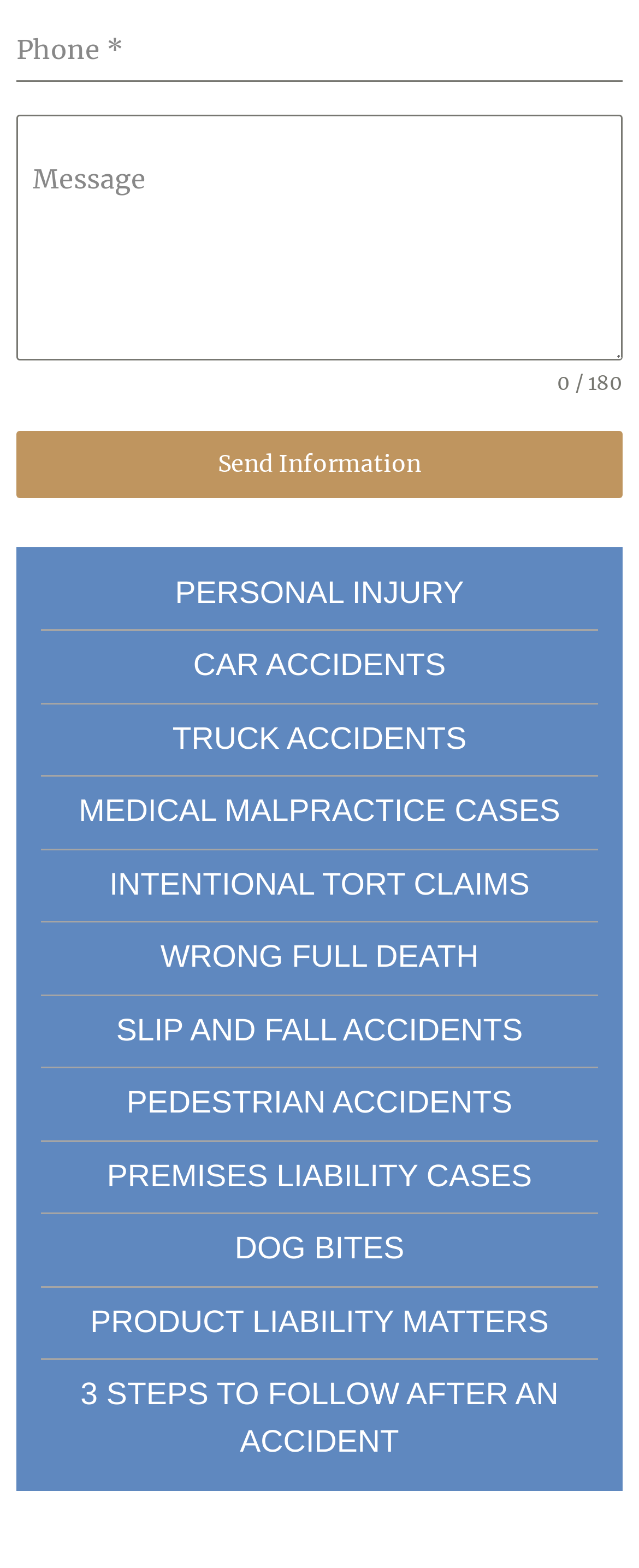Determine the bounding box coordinates of the region I should click to achieve the following instruction: "Visit PERSONAL INJURY page". Ensure the bounding box coordinates are four float numbers between 0 and 1, i.e., [left, top, right, bottom].

[0.064, 0.364, 0.936, 0.394]